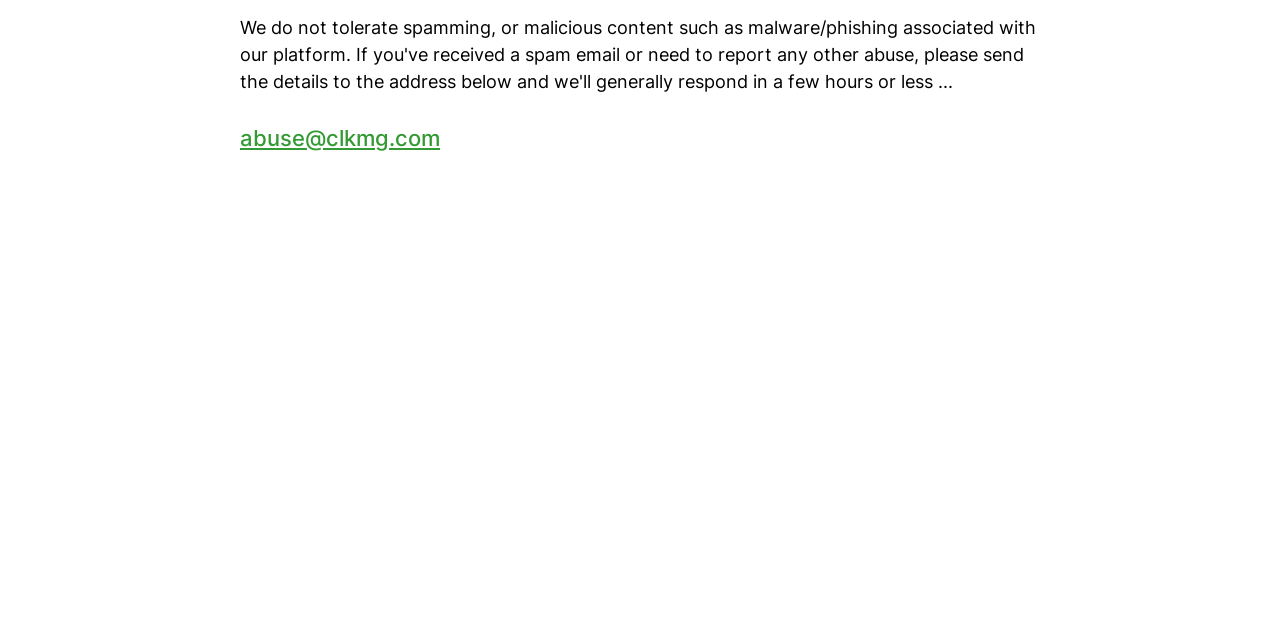Please find the bounding box coordinates in the format (top-left x, top-left y, bottom-right x, bottom-right y) for the given element description. Ensure the coordinates are floating point numbers between 0 and 1. Description: abuse@clkmg.com

[0.188, 0.195, 0.344, 0.236]